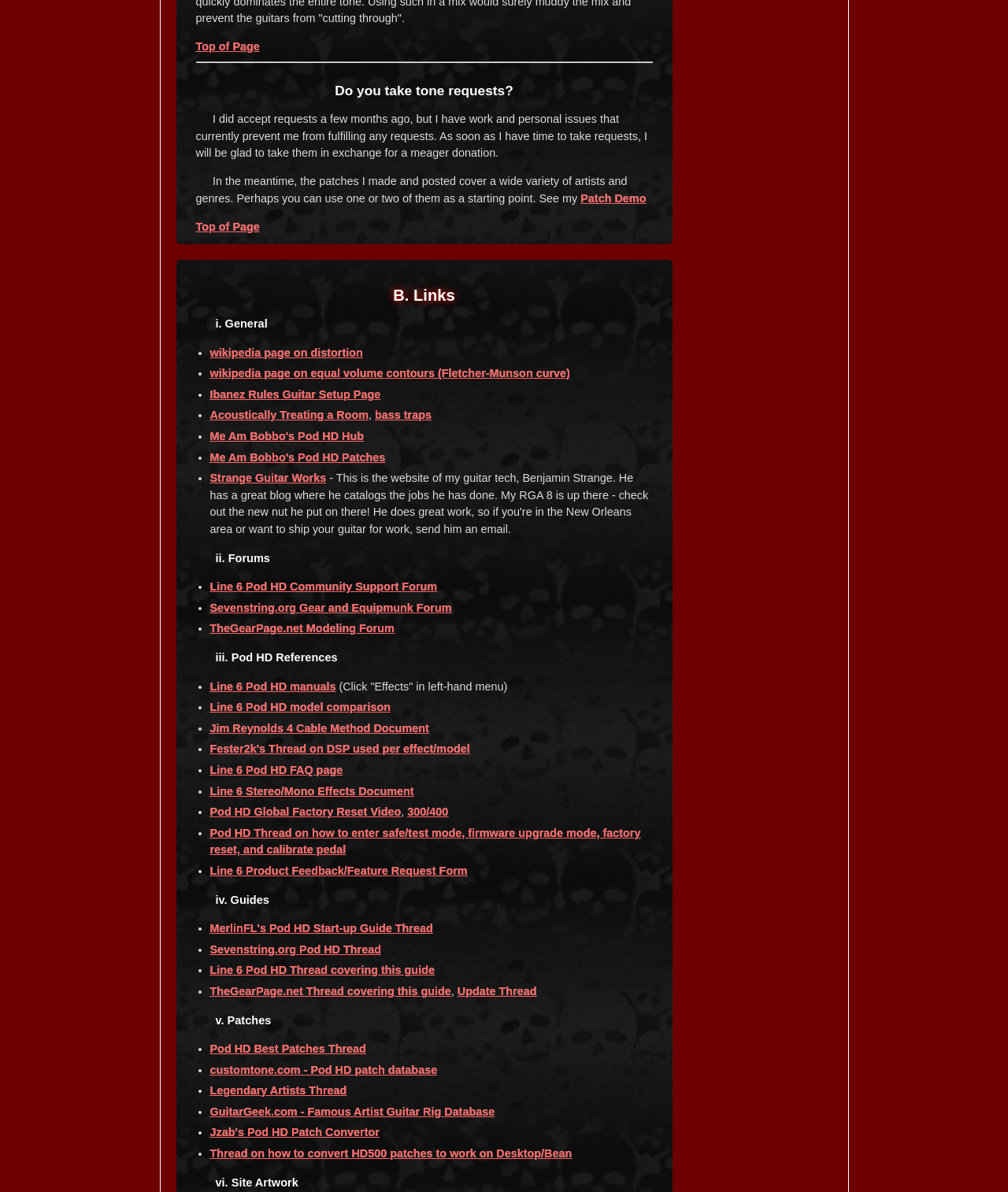Find and indicate the bounding box coordinates of the region you should select to follow the given instruction: "Explore Me Am Bobbo's Pod HD Hub".

[0.208, 0.361, 0.361, 0.371]